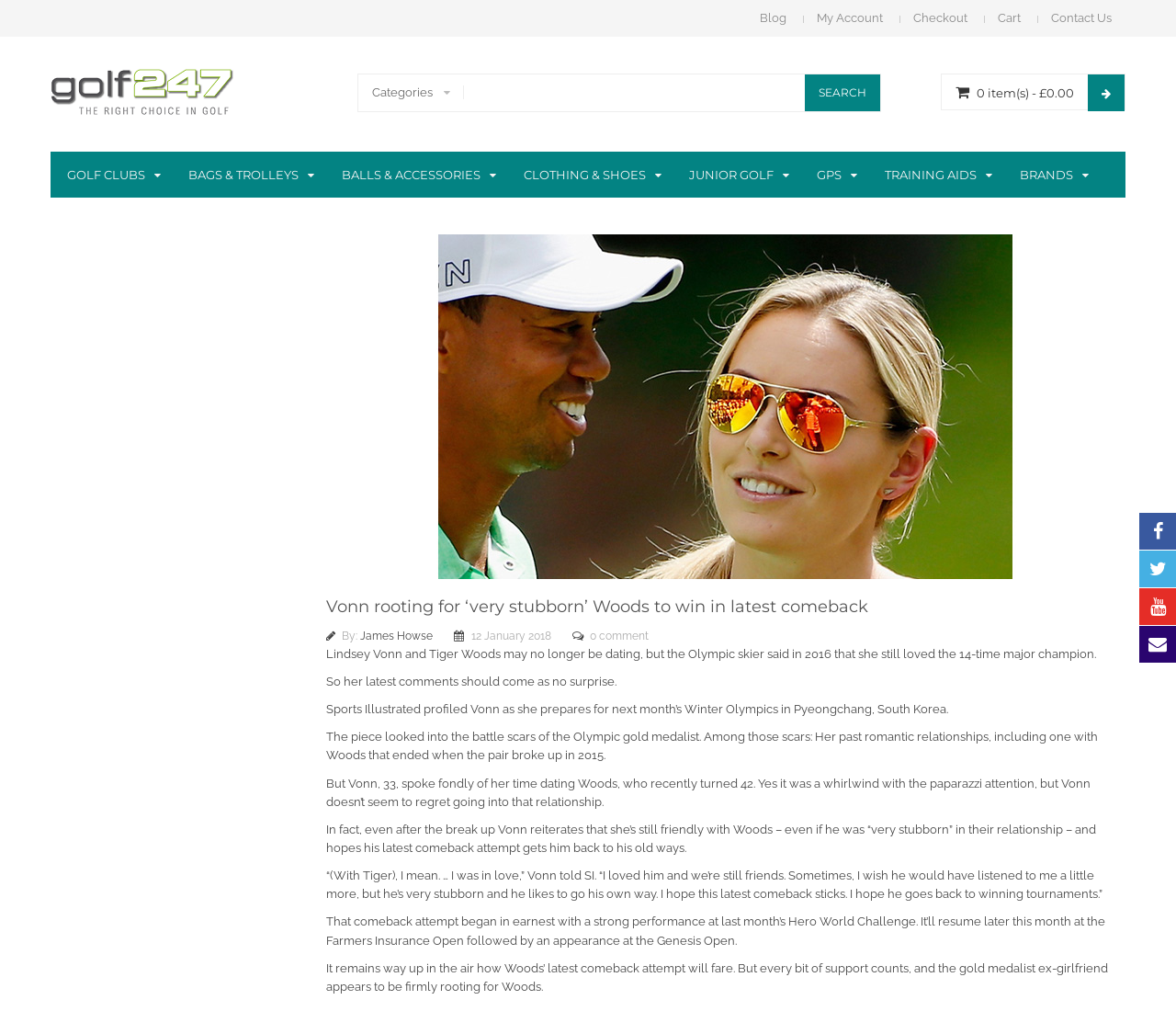Answer briefly with one word or phrase:
What is the website's name?

Golf 247